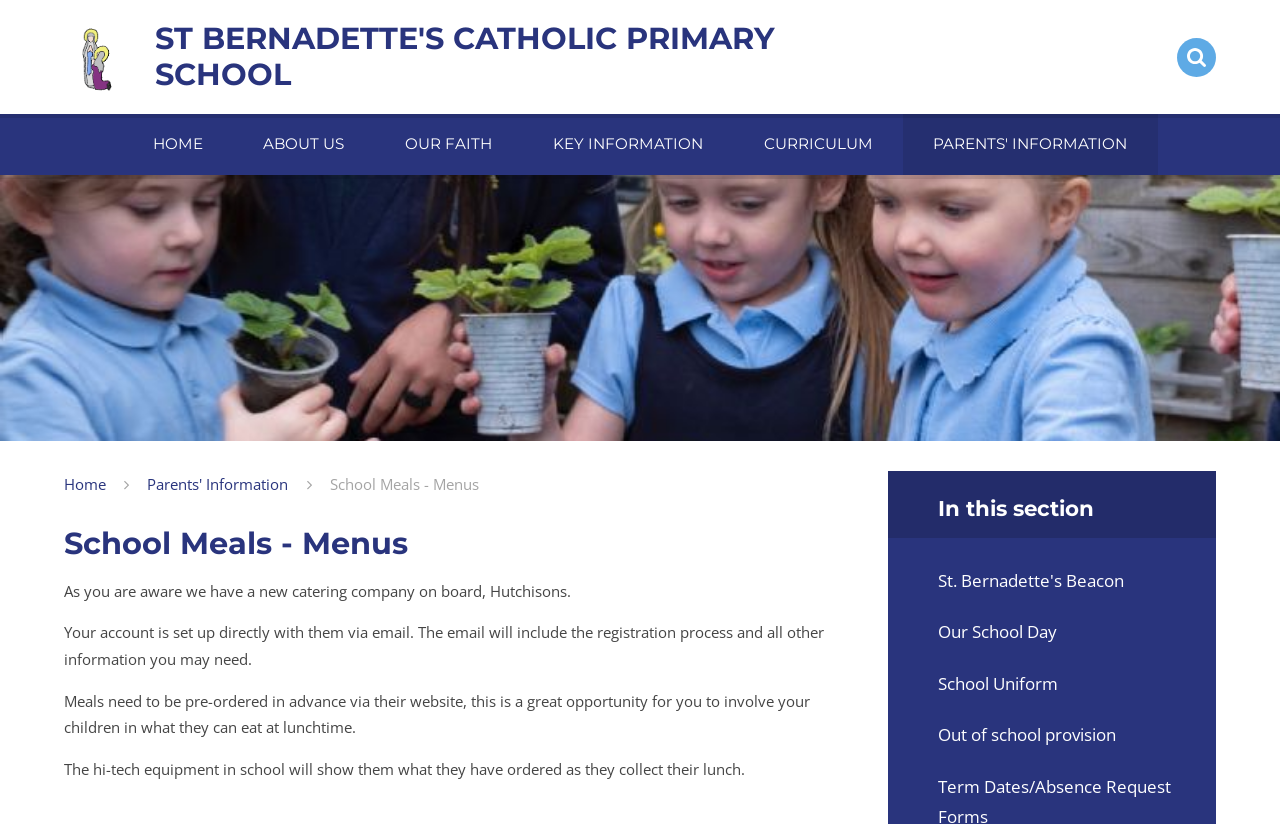What is the section below the main heading about?
Look at the image and answer the question with a single word or phrase.

In this section